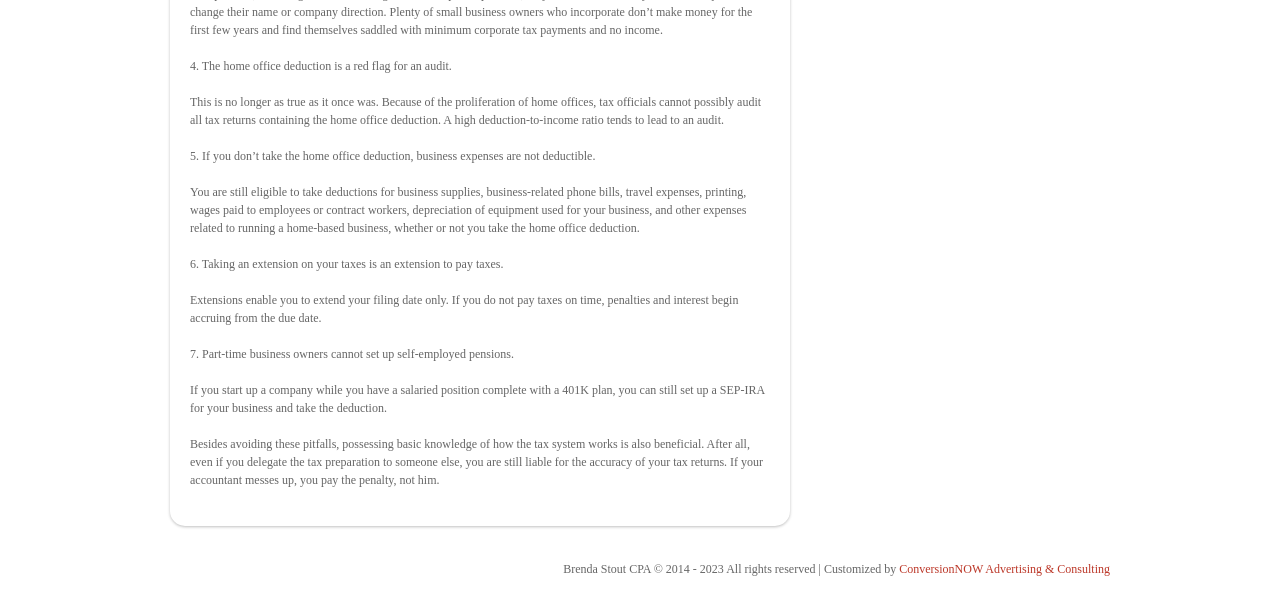Examine the image carefully and respond to the question with a detailed answer: 
Who is responsible for the accuracy of tax returns?

According to the webpage, even if you delegate tax preparation to someone else, you are still liable for the accuracy of your tax returns, and if your accountant messes up, you pay the penalty, not them.